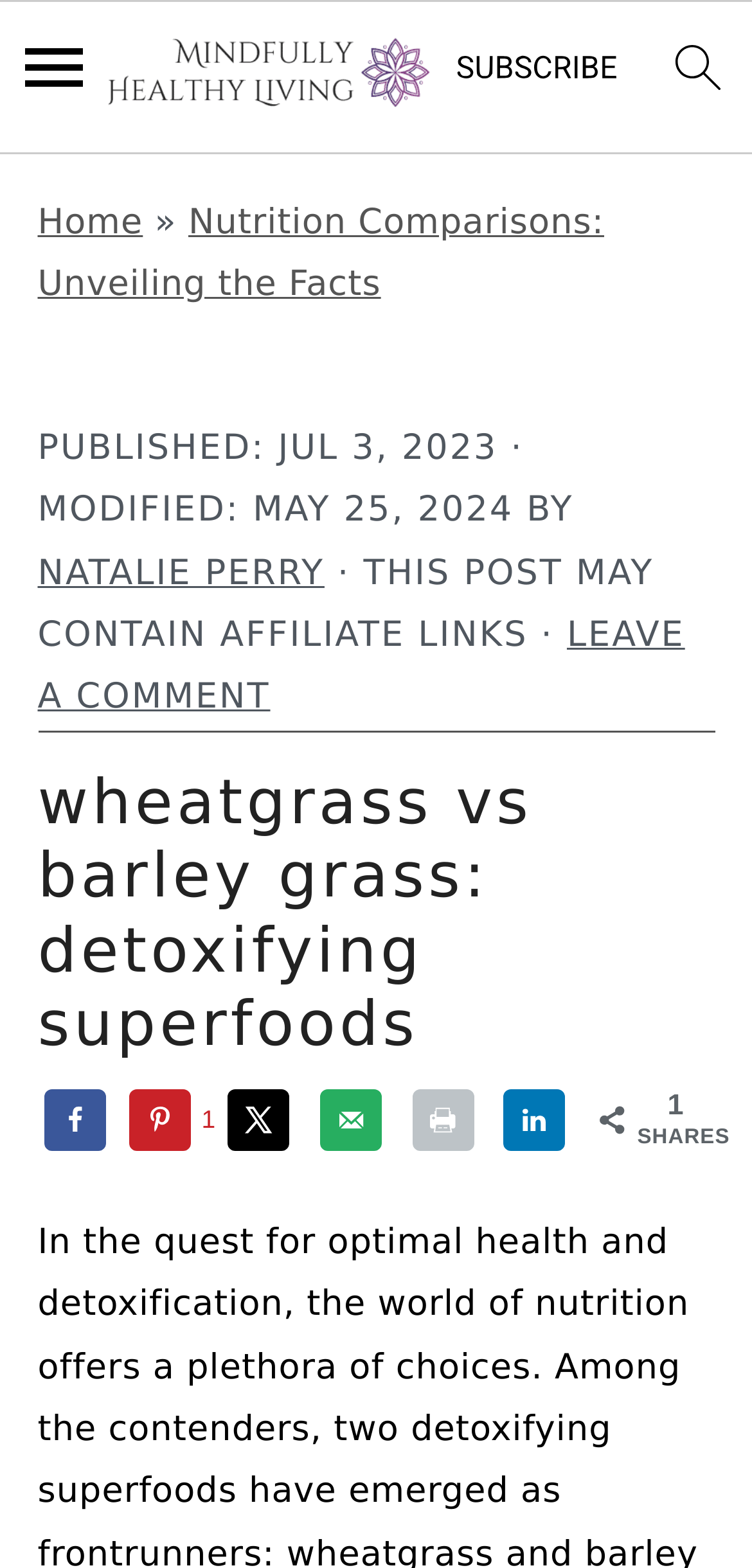How many shares does this post have?
Look at the image and answer with only one word or phrase.

1